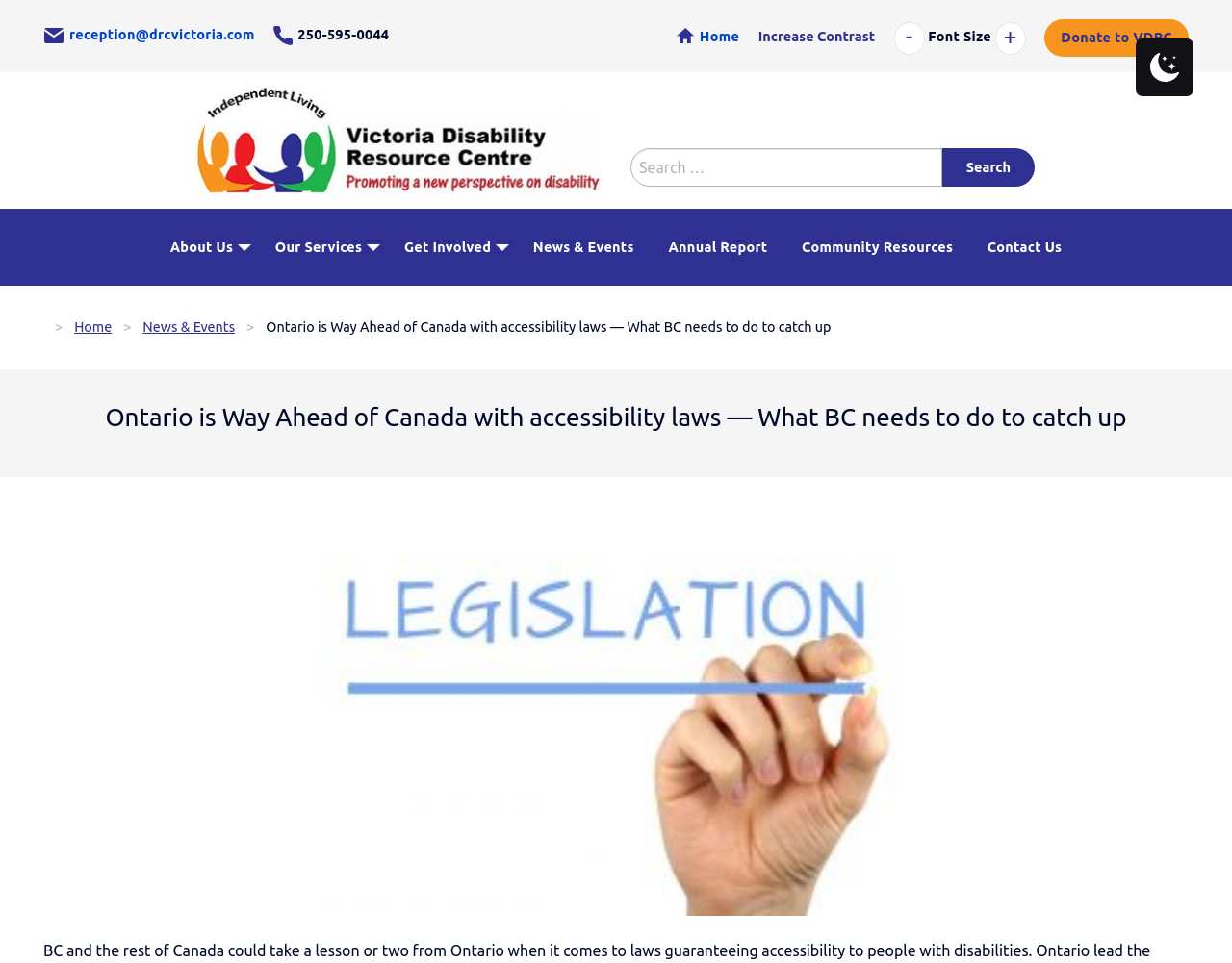Find the bounding box coordinates of the element to click in order to complete the given instruction: "Increase font size."

[0.808, 0.023, 0.833, 0.057]